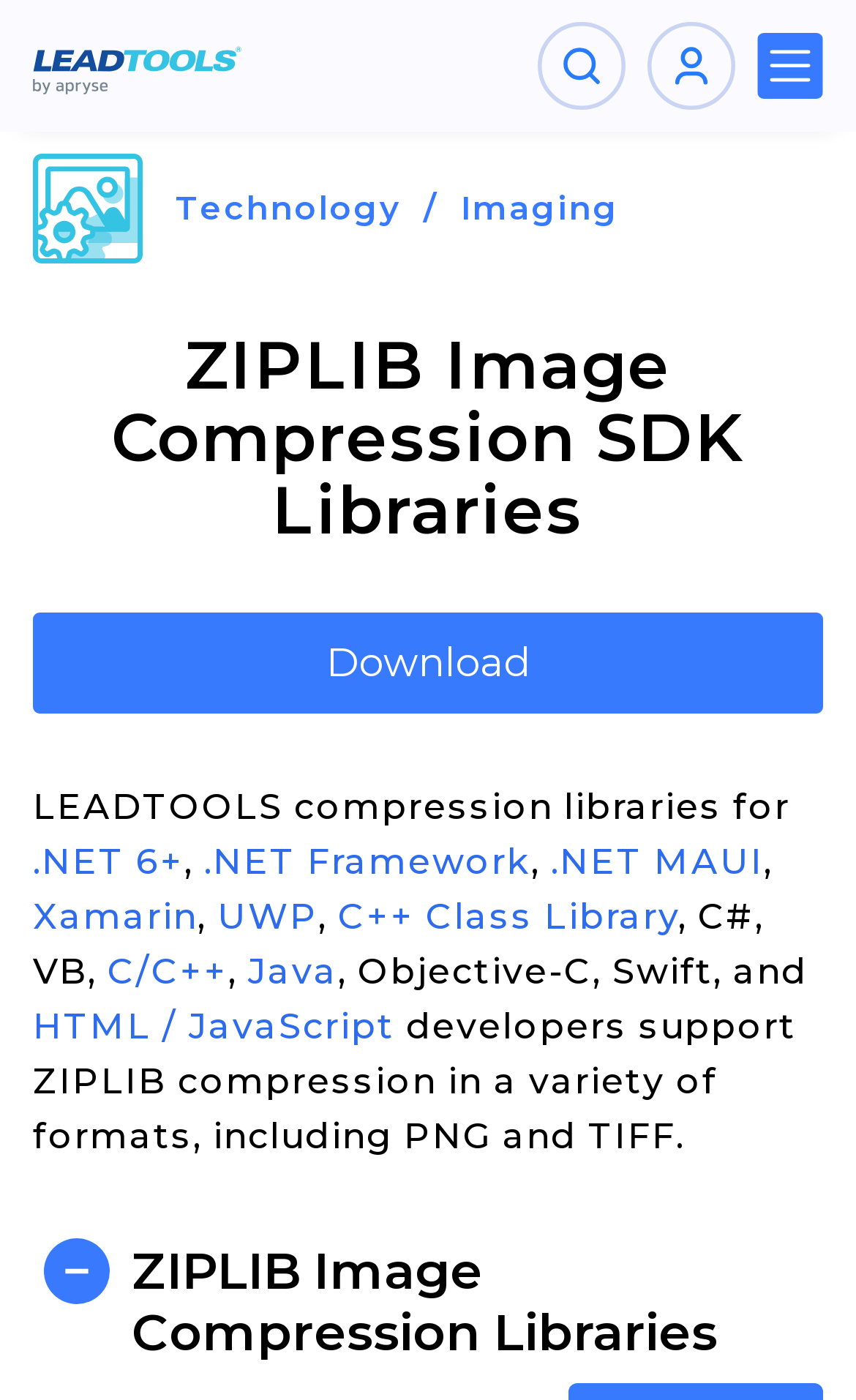Identify the bounding box coordinates for the element that needs to be clicked to fulfill this instruction: "Go to LEADTOOLS Home". Provide the coordinates in the format of four float numbers between 0 and 1: [left, top, right, bottom].

[0.038, 0.0, 0.283, 0.094]